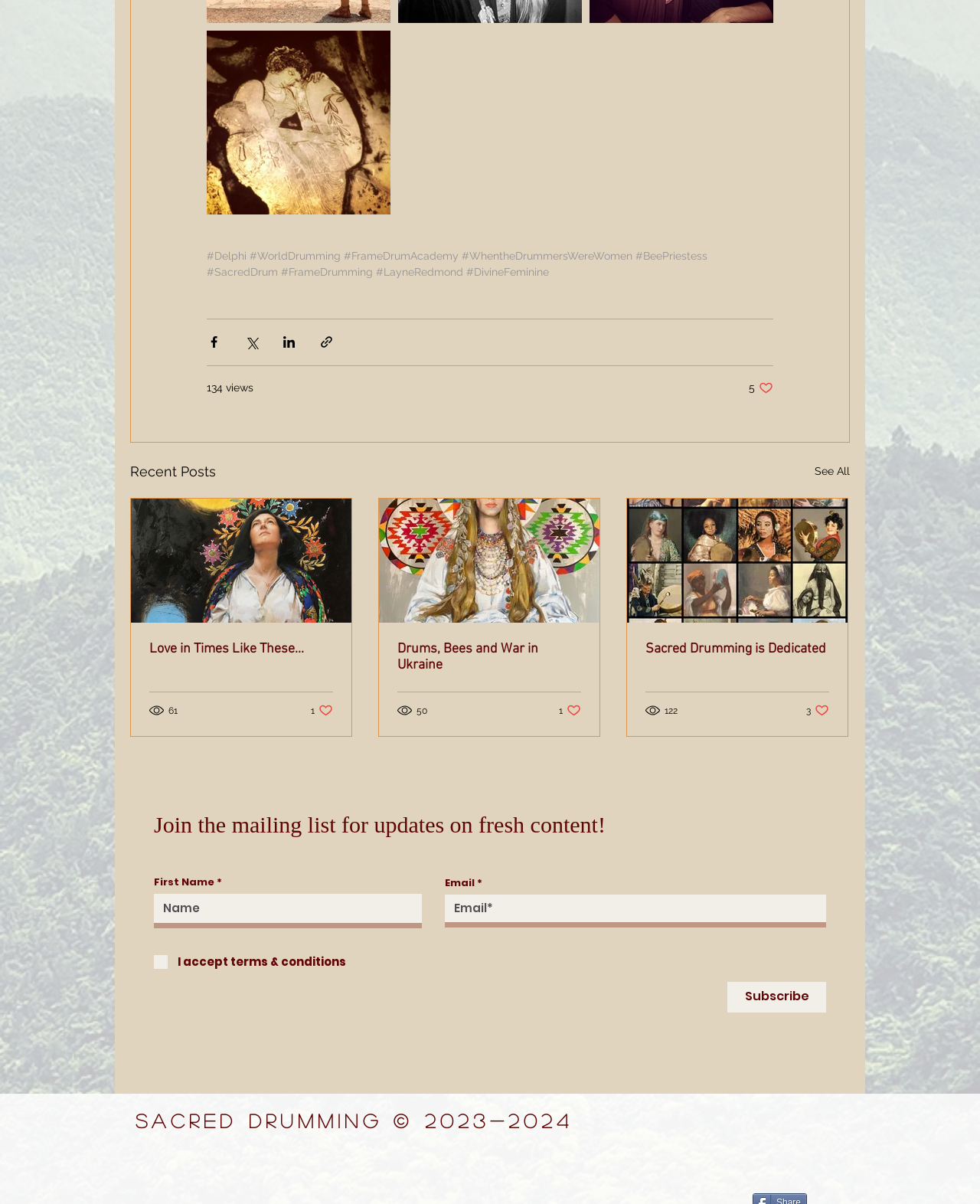What is the theme of the posts?
Examine the image and provide an in-depth answer to the question.

I analyzed the titles of the recent posts, such as 'Love in Times Like These...', 'Drums, Bees and War in Ukraine', and 'Sacred Drumming is Dedicated', which suggest that the posts are related to drumming and spirituality.